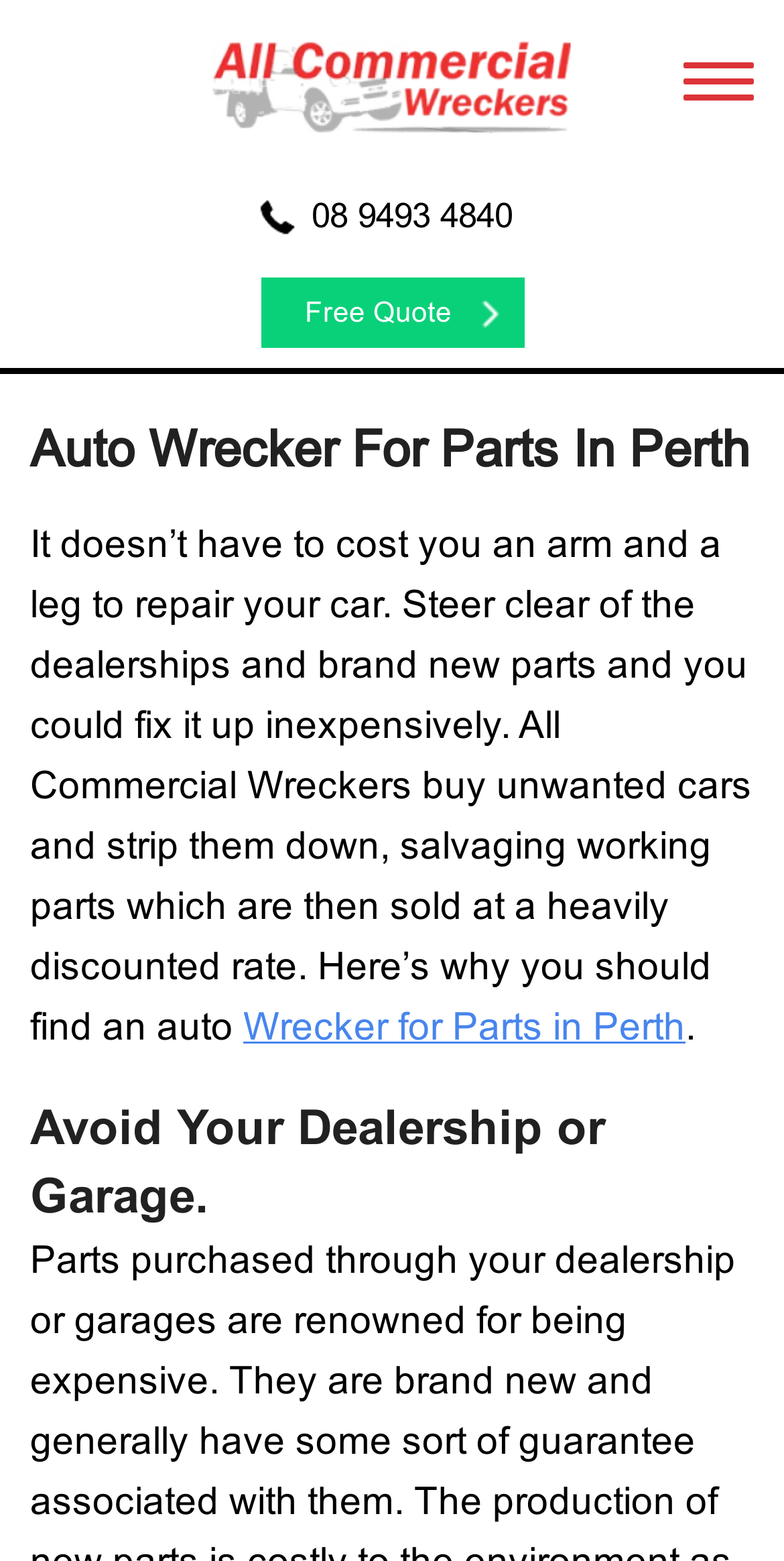Give a one-word or one-phrase response to the question:
What is the alternative to dealerships?

Auto Wrecker